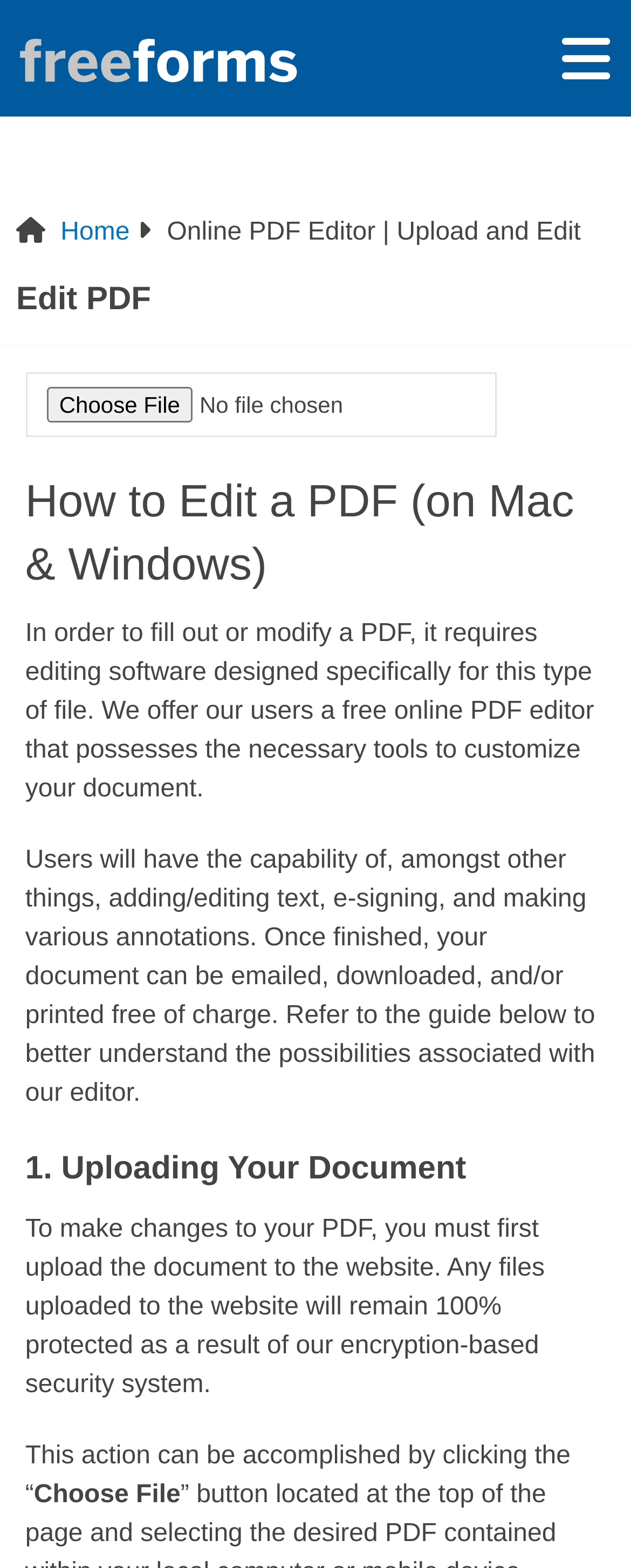Identify the bounding box for the UI element that is described as follows: "Condividi su Google+".

None